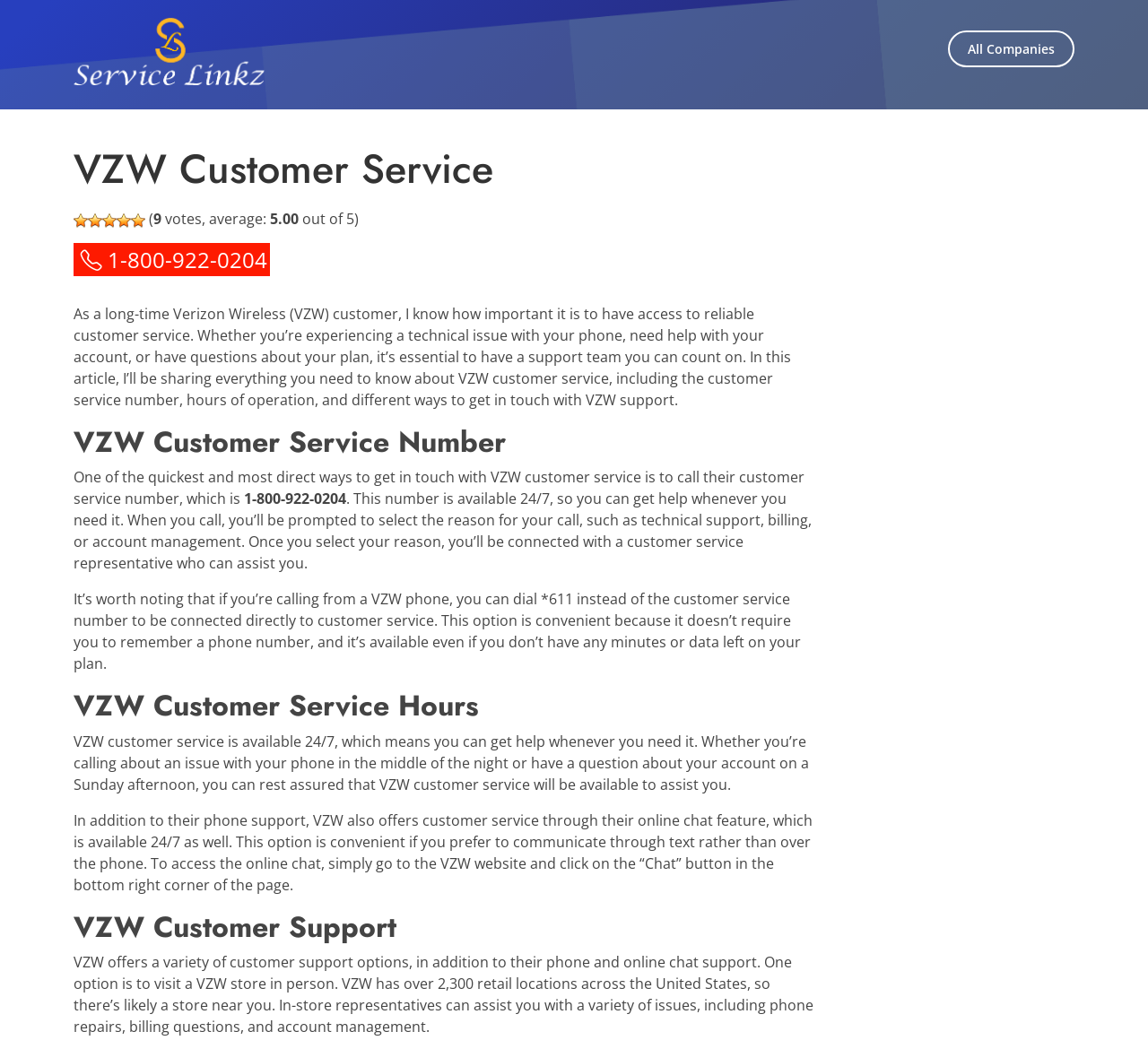Pinpoint the bounding box coordinates of the element that must be clicked to accomplish the following instruction: "Click the Service Link". The coordinates should be in the format of four float numbers between 0 and 1, i.e., [left, top, right, bottom].

[0.064, 0.027, 0.23, 0.062]